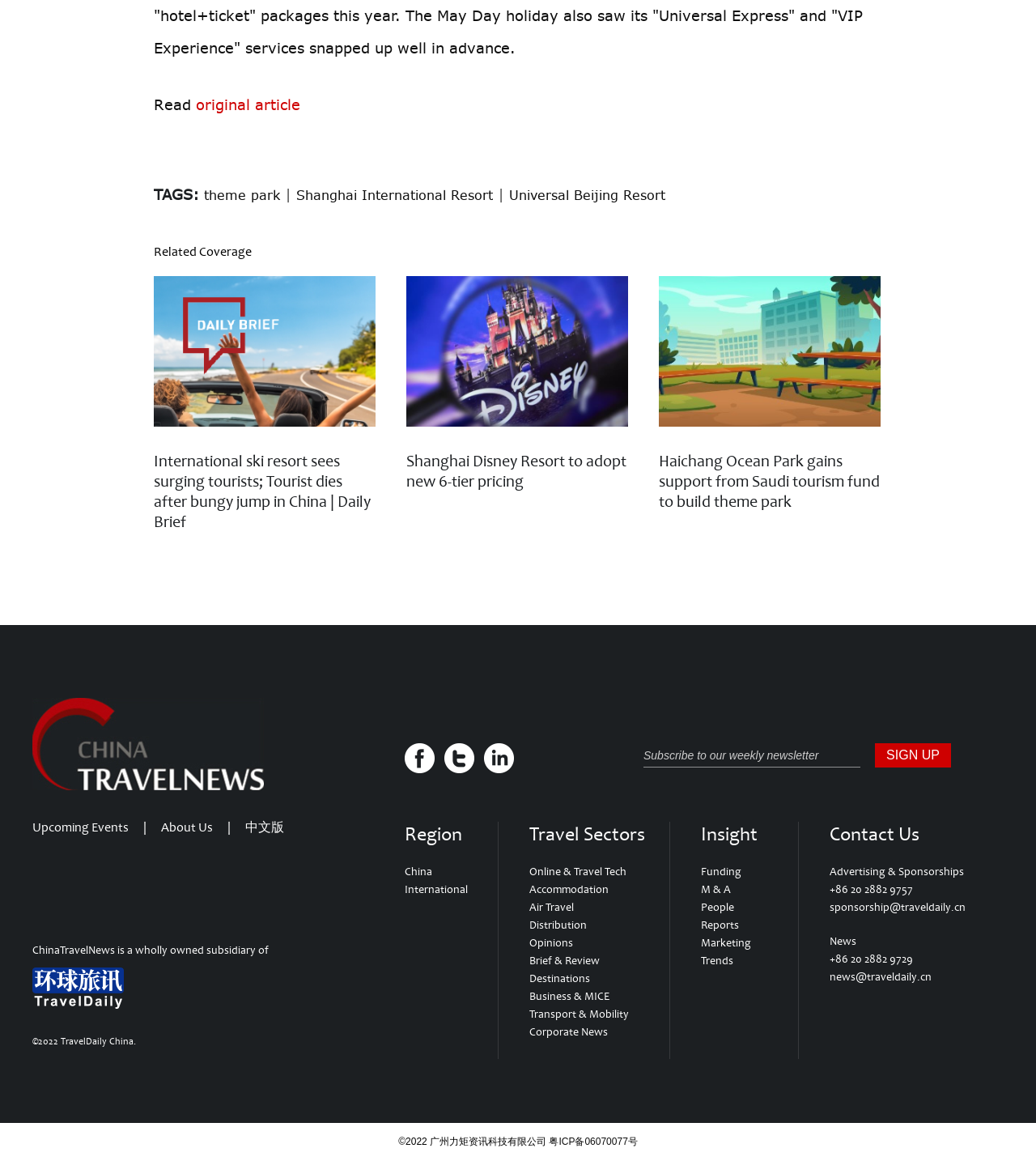Please specify the bounding box coordinates for the clickable region that will help you carry out the instruction: "Read the original article".

[0.189, 0.082, 0.29, 0.098]